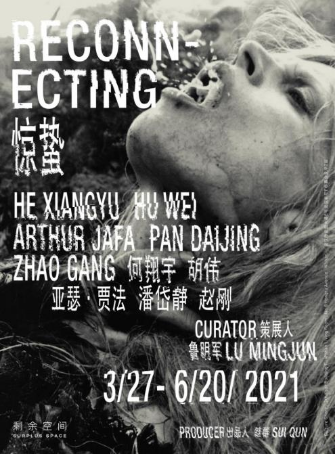Based on what you see in the screenshot, provide a thorough answer to this question: Who is the curator of the exhibition?

The curator of the exhibition is credited on the poster, and it is Lu Mingjun, who is responsible for bringing together the works of various artists to explore themes of culture, identity, and interconnections.